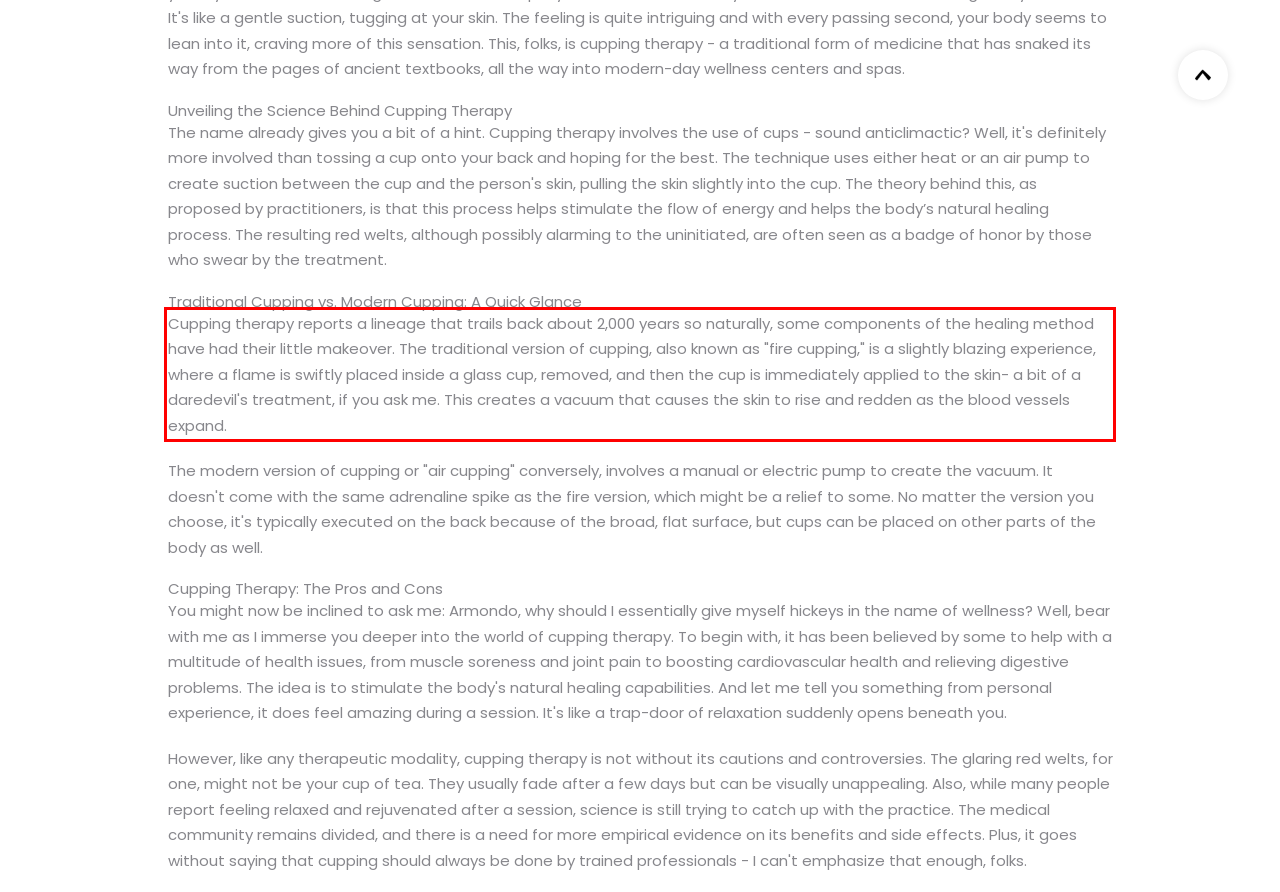Given a screenshot of a webpage with a red bounding box, extract the text content from the UI element inside the red bounding box.

Cupping therapy reports a lineage that trails back about 2,000 years so naturally, some components of the healing method have had their little makeover. The traditional version of cupping, also known as "fire cupping," is a slightly blazing experience, where a flame is swiftly placed inside a glass cup, removed, and then the cup is immediately applied to the skin- a bit of a daredevil's treatment, if you ask me. This creates a vacuum that causes the skin to rise and redden as the blood vessels expand.